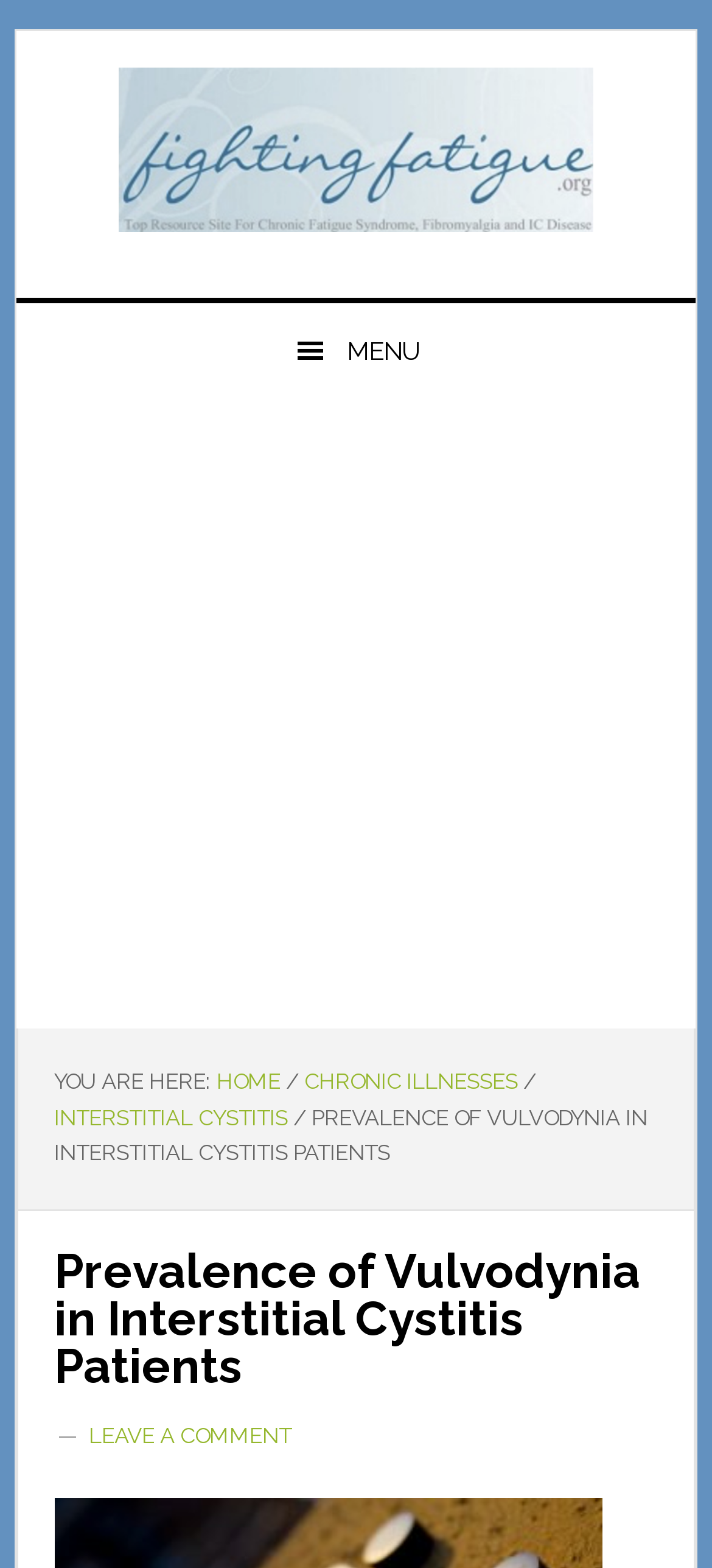Answer the question below using just one word or a short phrase: 
What is the purpose of the 'Skip to' links?

Accessibility navigation